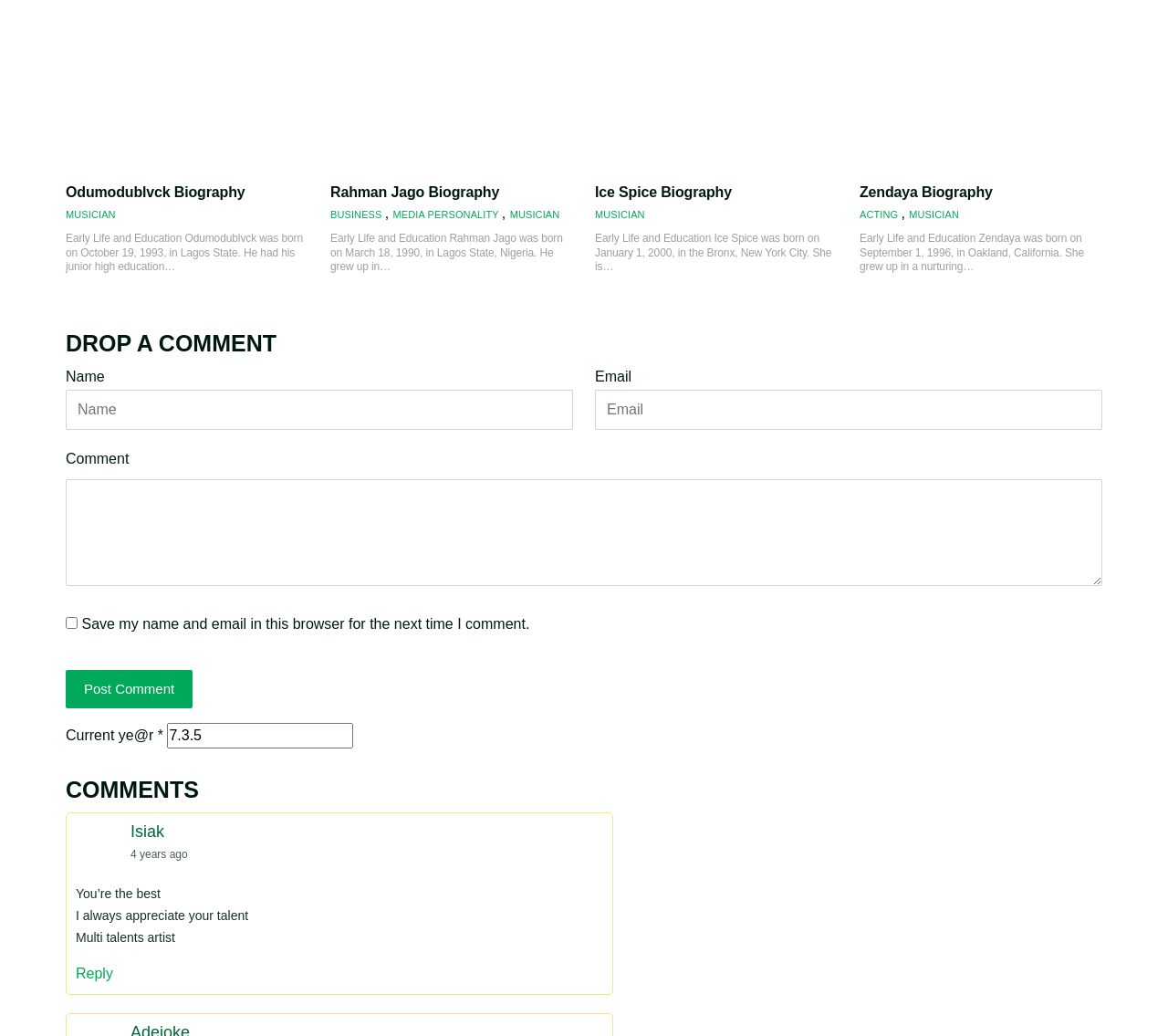Highlight the bounding box coordinates of the region I should click on to meet the following instruction: "Enter your name".

[0.056, 0.376, 0.491, 0.415]